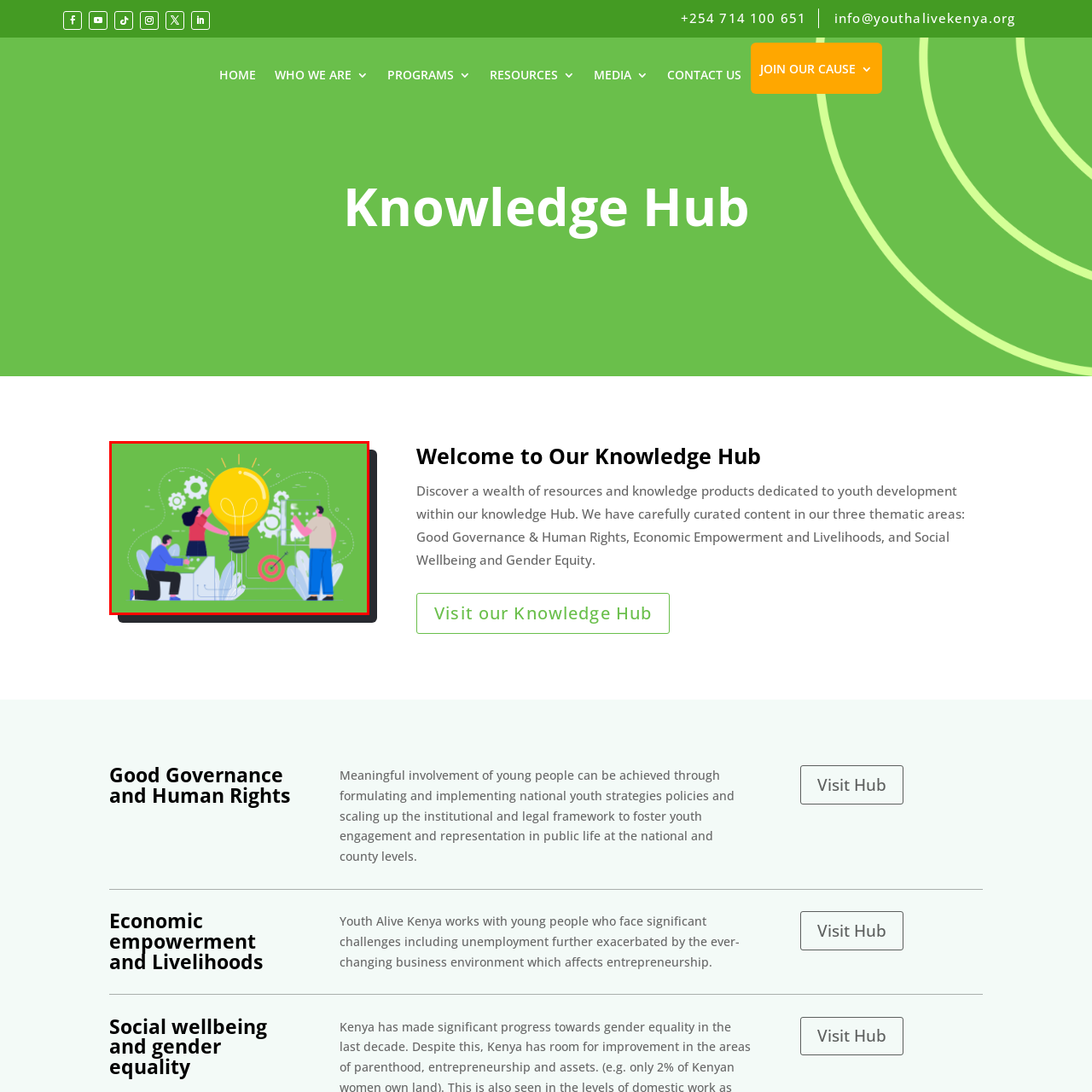Review the image segment marked with the grey border and deliver a thorough answer to the following question, based on the visual information provided: 
How many individuals are collaborating in the image?

In the foreground, two individuals are actively collaborating: one is seated, focused on a computer or a similar device, while the other stands with a tablet, engaging in discussion. A third person, positioned on the left, contributes by adjusting elements above, suggesting teamwork and shared goals.